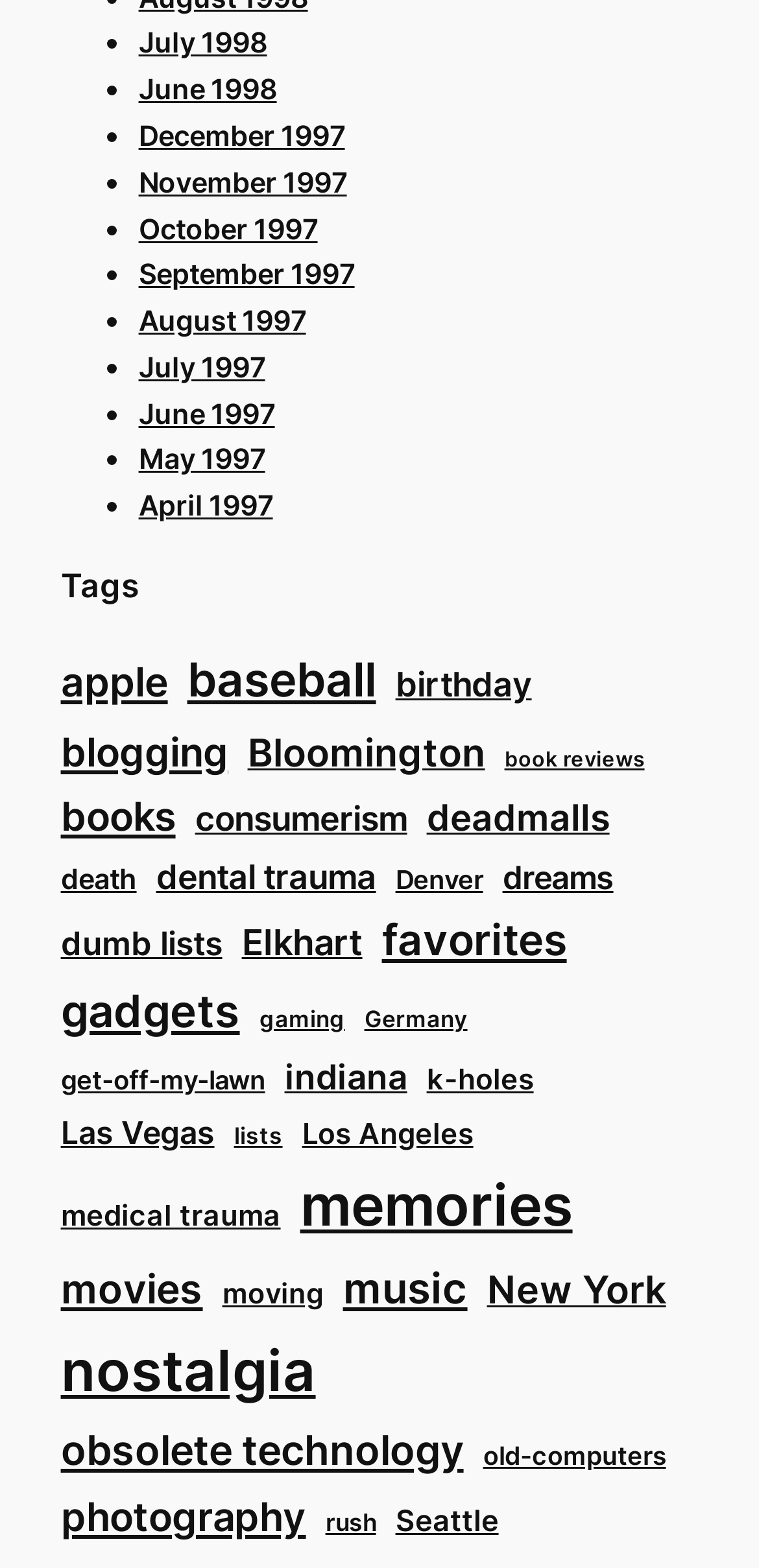Locate the UI element described by consumerism and provide its bounding box coordinates. Use the format (top-left x, top-left y, bottom-right x, bottom-right y) with all values as floating point numbers between 0 and 1.

[0.257, 0.505, 0.536, 0.54]